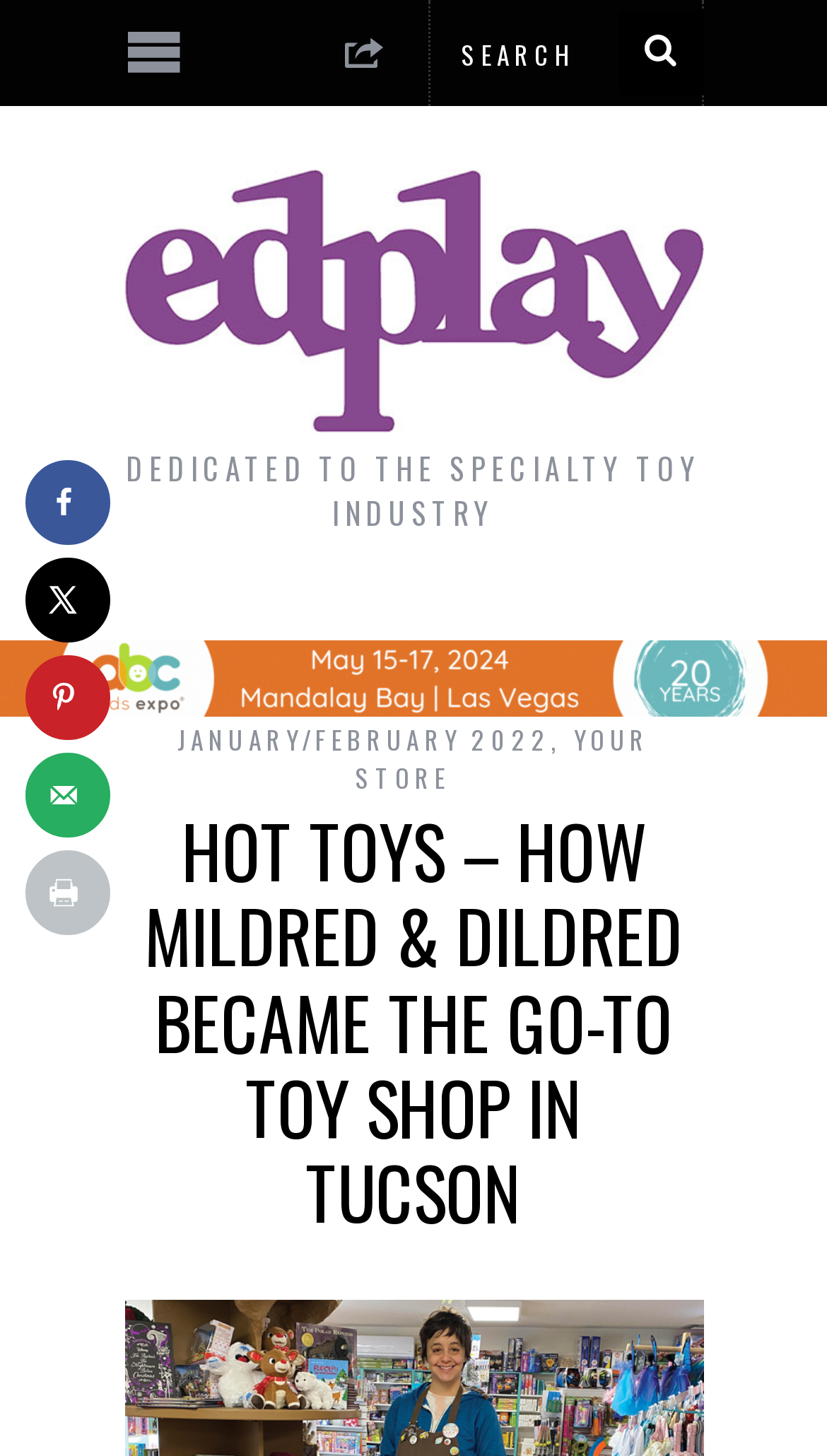What is the name of the toy store?
Refer to the screenshot and respond with a concise word or phrase.

Mildred & Dildred